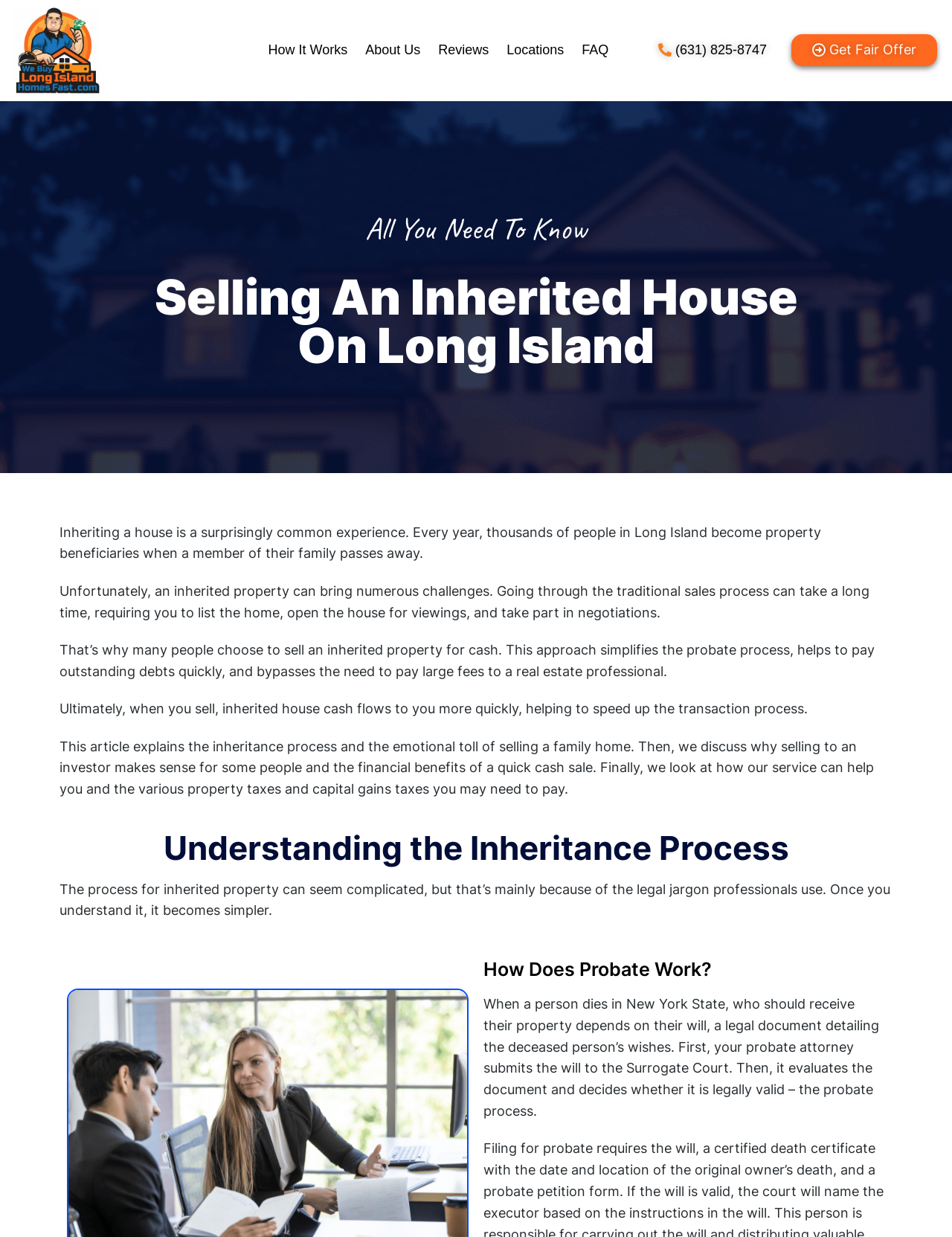Could you please study the image and provide a detailed answer to the question:
What is the topic of the article?

I found this answer by looking at the heading element that says 'Selling An Inherited House On Long Island' which is the main topic of the article.